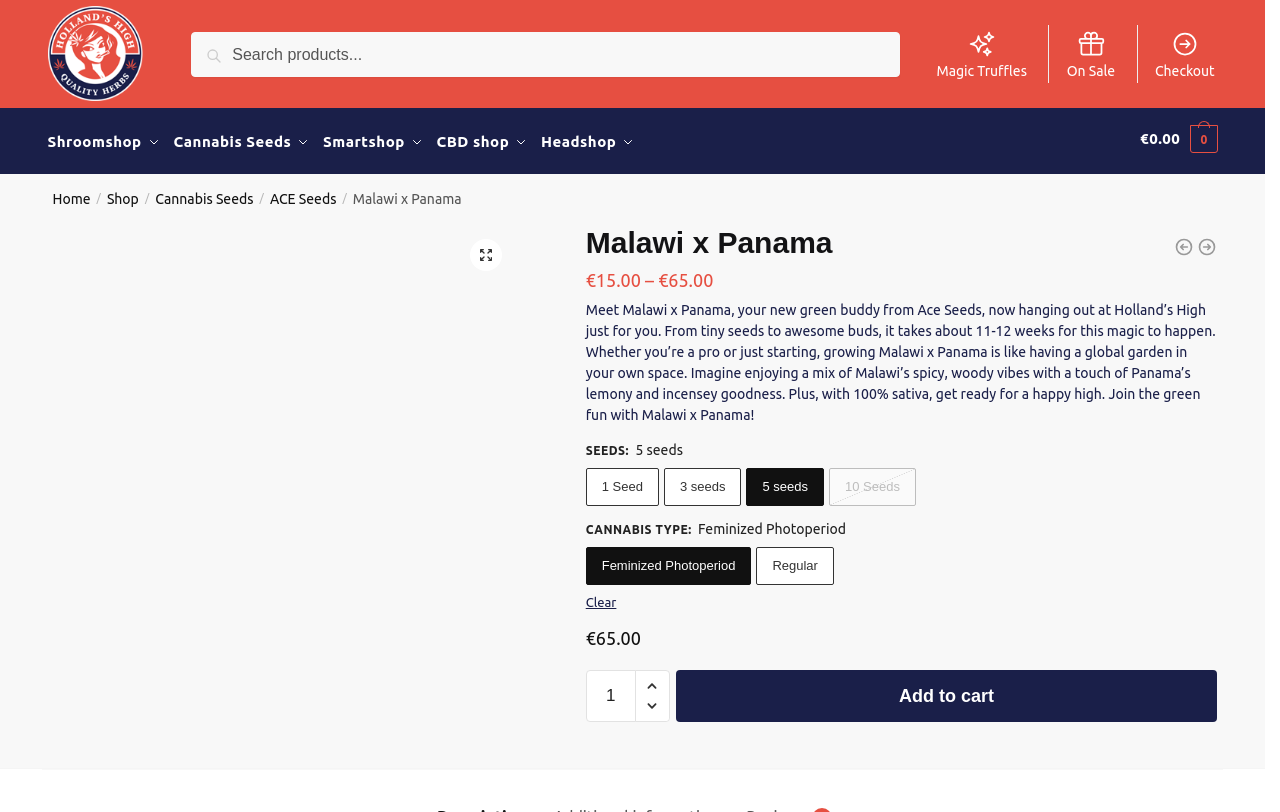Provide an in-depth caption for the contents of the webpage.

This webpage is about a cannabis seed product called Malawi x Panama from Ace Seeds, available at Holland's High. At the top left, there is a logo of Holland's High, and next to it, a search bar with a search button. Below the search bar, there is a secondary navigation menu with links to Magic Truffles, On Sale, and Checkout. 

On the top right, there is a primary navigation menu with links to Shroomshop, Cannabis Seeds, Smartshop, CBD shop, and Headshop. Next to it, there is a link showing the current cart total, €0.00.

Below the navigation menus, there is a breadcrumb navigation showing the current page location, from Home to Shop to Cannabis Seeds to ACE Seeds to Malawi x Panama.

The main content of the page is about the Malawi x Panama product. There is a heading with the product name, followed by a price range from €15.00 to €65.00. Below the price, there is a detailed product description, which explains the characteristics and benefits of the product.

On the right side of the product description, there are several buttons to select the product quantity, from 1 seed to 10 seeds. Below the quantity selection, there are details about the product, including the type of seeds, cannabis type, and price.

At the bottom of the page, there is an "Add to cart" button, allowing customers to add the product to their cart.